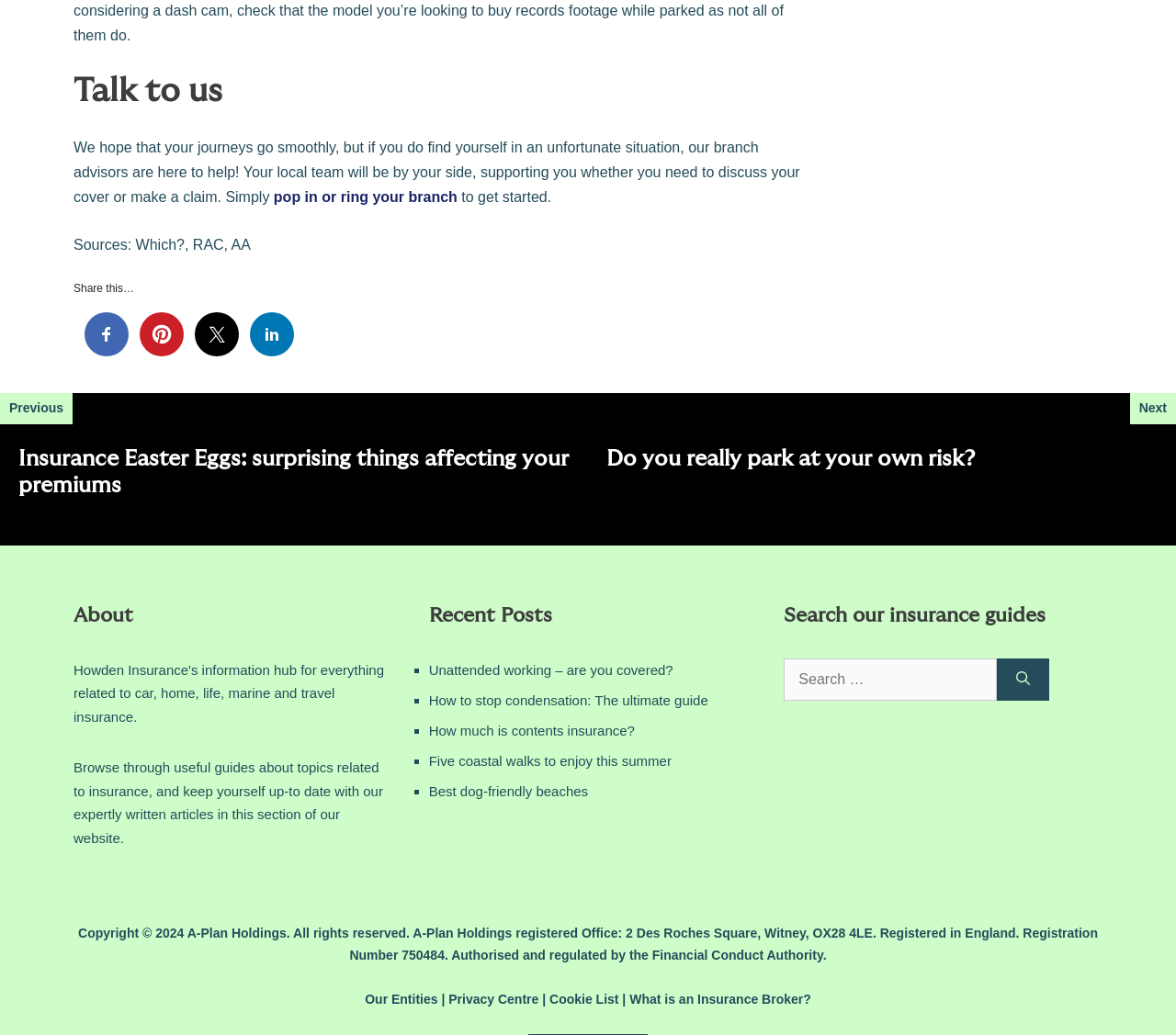Kindly determine the bounding box coordinates of the area that needs to be clicked to fulfill this instruction: "Get started with making a claim".

[0.233, 0.183, 0.389, 0.198]